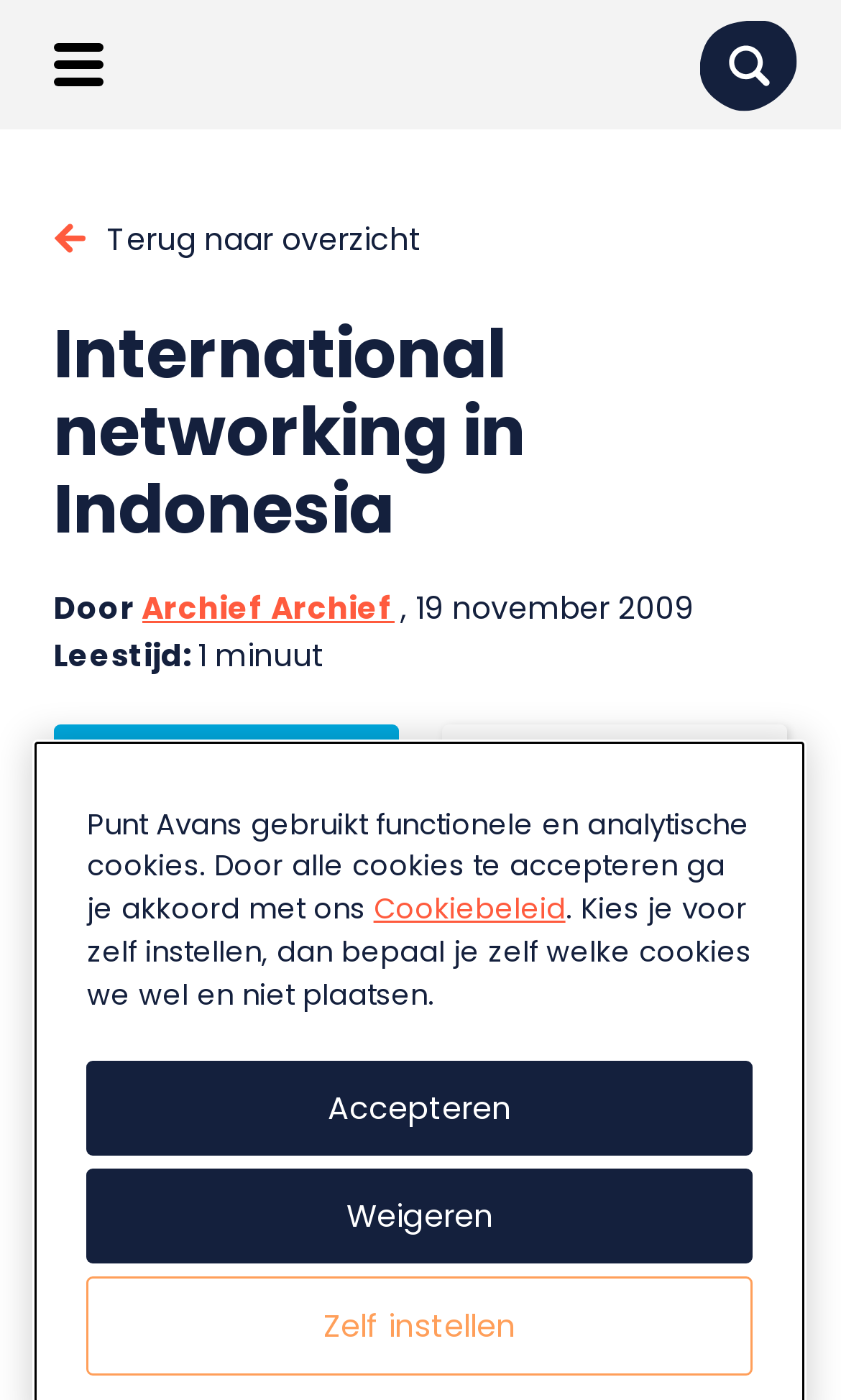Give a one-word or short-phrase answer to the following question: 
What is the purpose of the delegation?

to conclude contracts